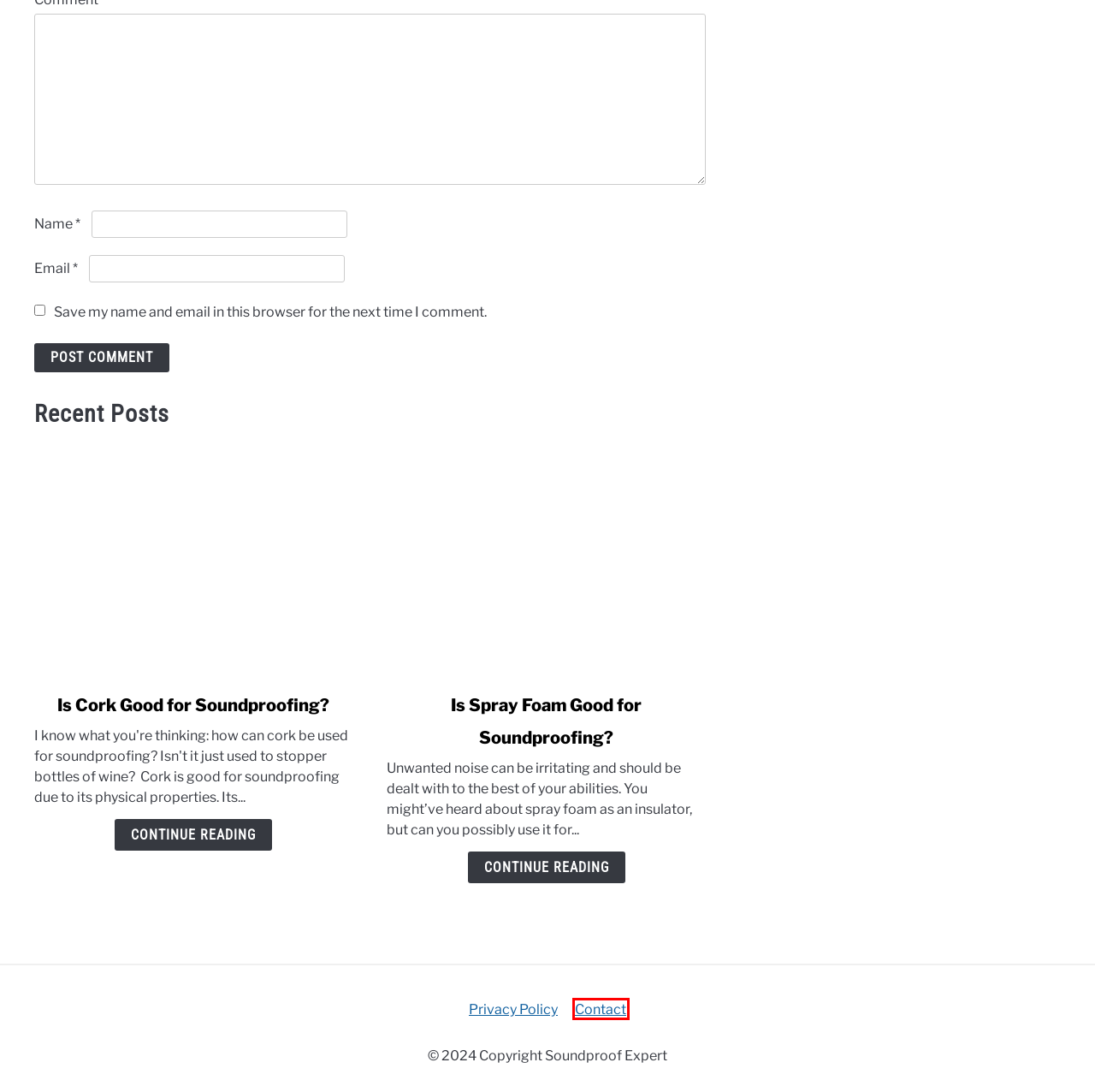Using the screenshot of a webpage with a red bounding box, pick the webpage description that most accurately represents the new webpage after the element inside the red box is clicked. Here are the candidates:
A. Is Cork Good for Soundproofing? - Soundproof Expert
B. Soundproofing Your Home Archives - Soundproof Expert
C. Privacy Policy - Soundproof Expert
D. Contact - Soundproof Expert
E. Home - Soundproof Expert
F. Amazon.com
G. Soundproof Foam (Acoustic Panel) - Best Brands + Installation Guide
H. Is Spray Foam Good for Soundproofing? - Soundproof Expert

D